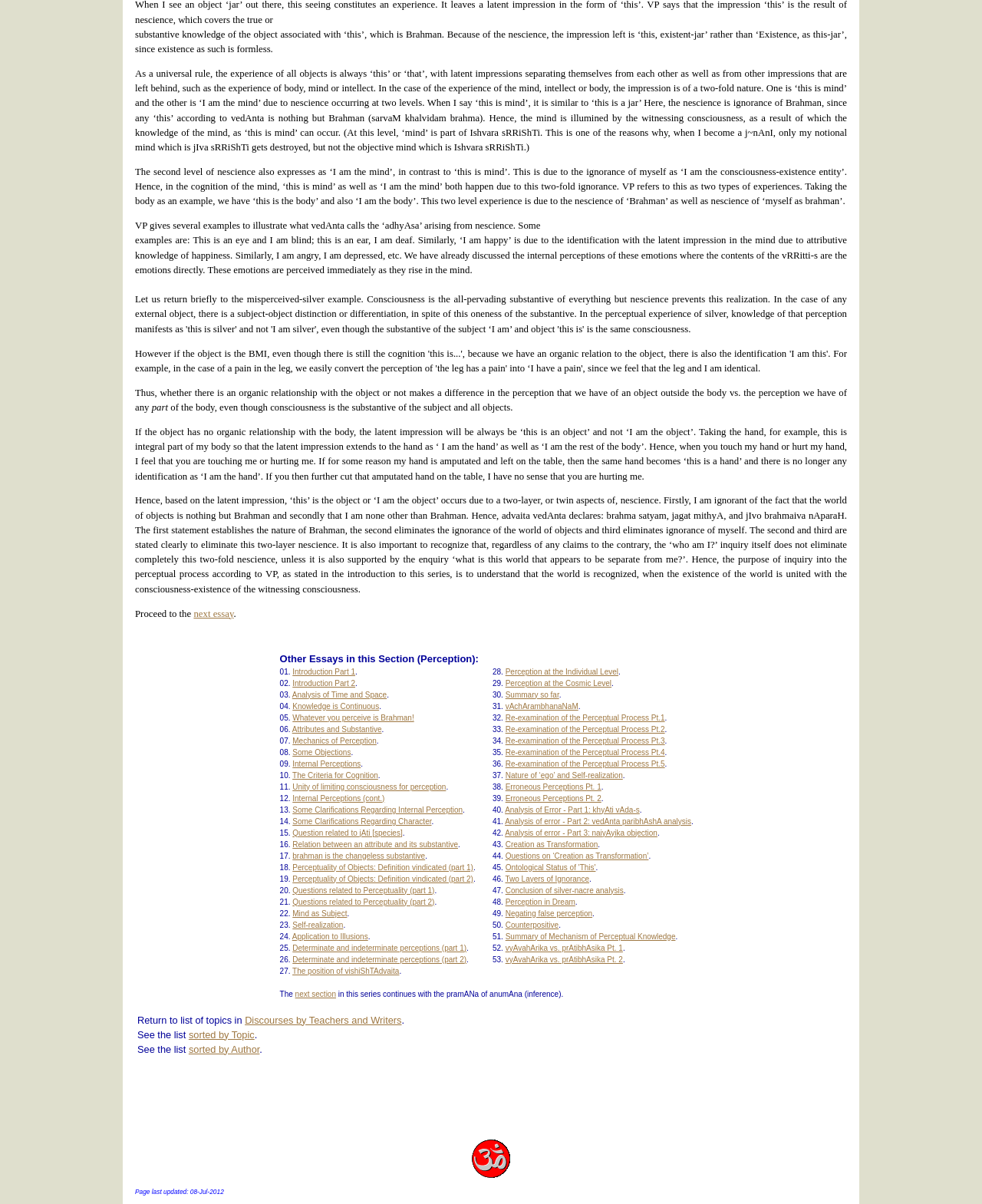Determine the bounding box coordinates of the region that needs to be clicked to achieve the task: "Add to cart".

None